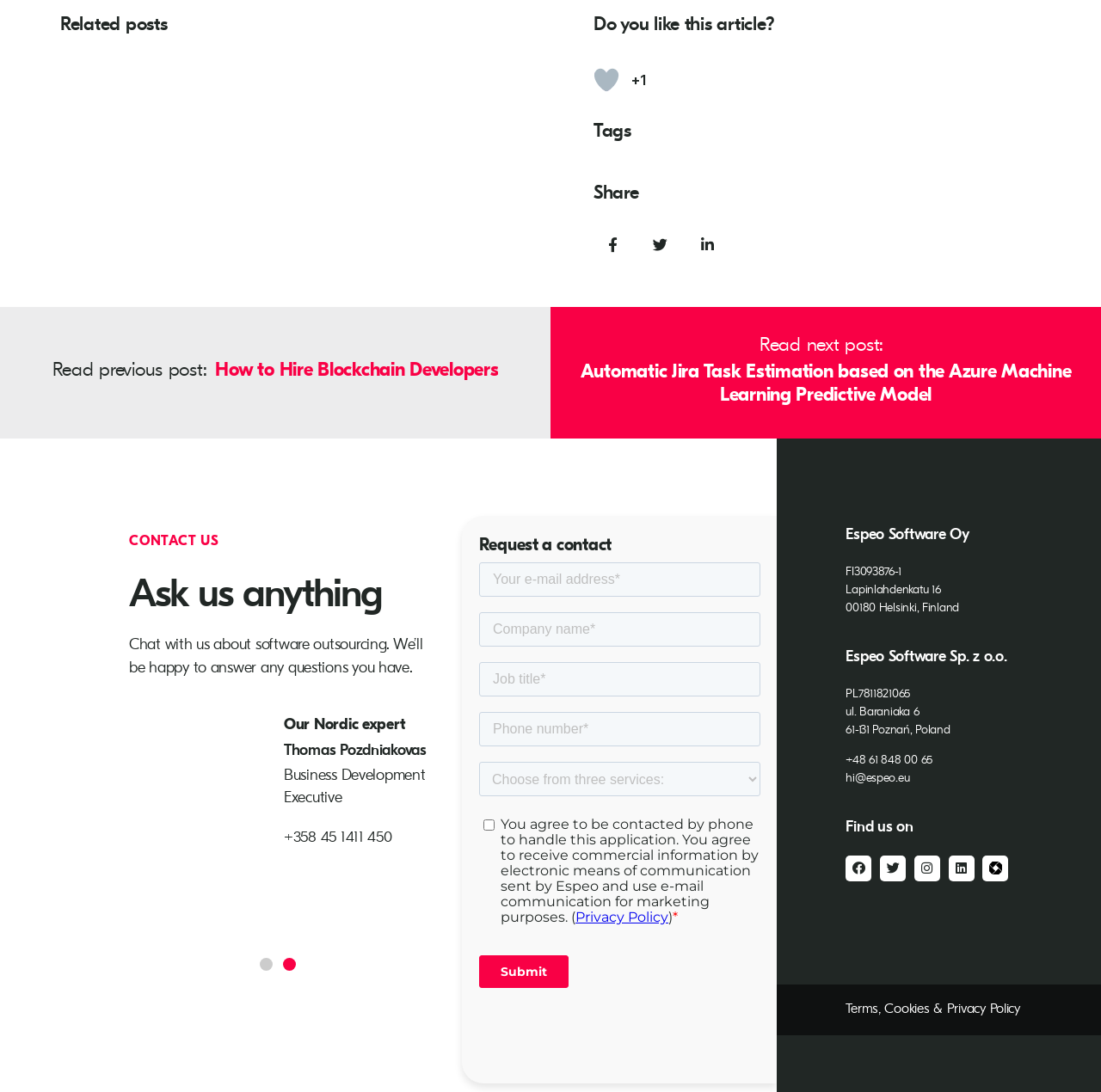Who is the Business Development Executive in Nordic?
Observe the image and answer the question with a one-word or short phrase response.

Thomas Pozdniakovas